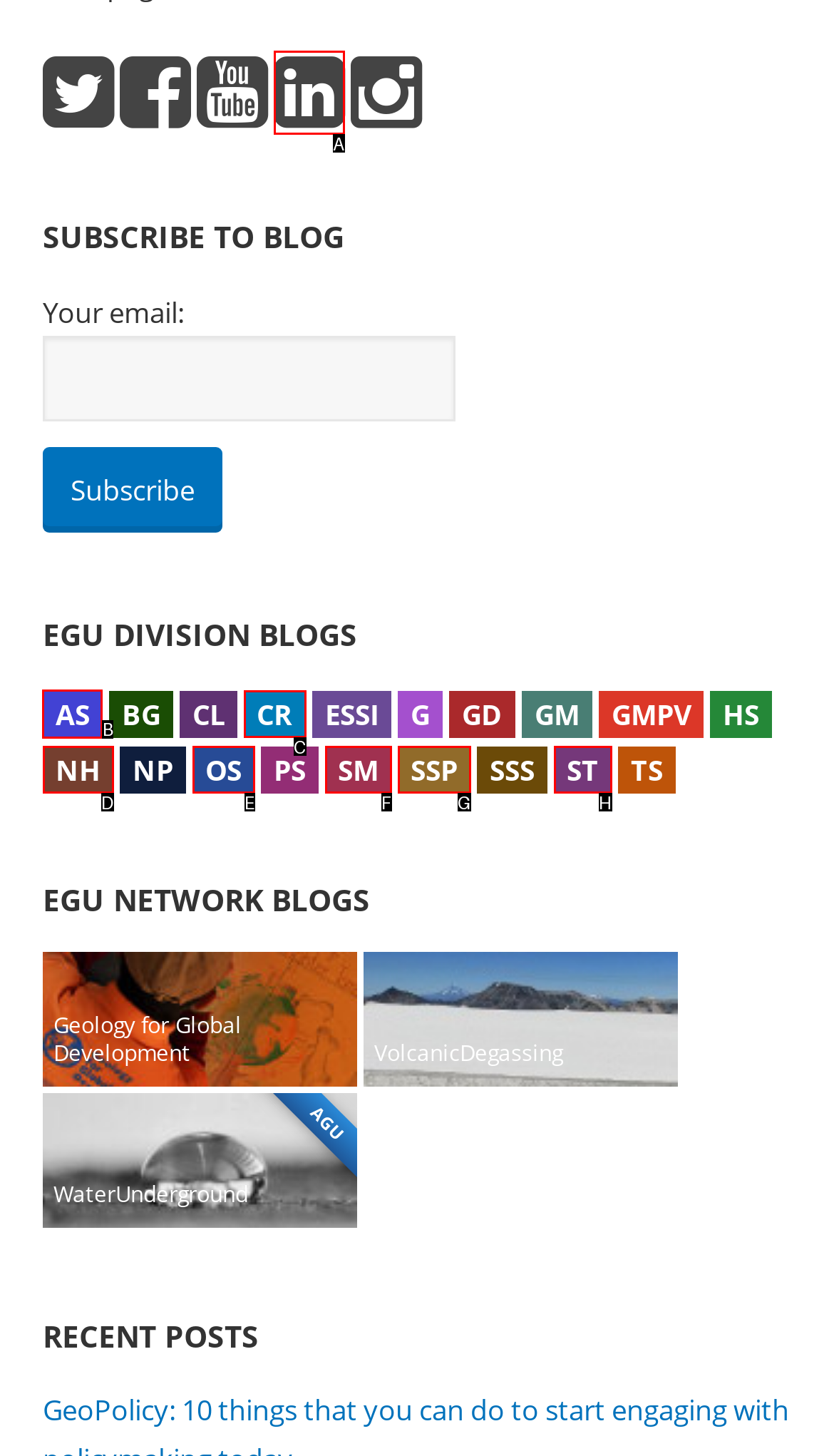Please indicate which HTML element should be clicked to fulfill the following task: Click on the AS link. Provide the letter of the selected option.

B